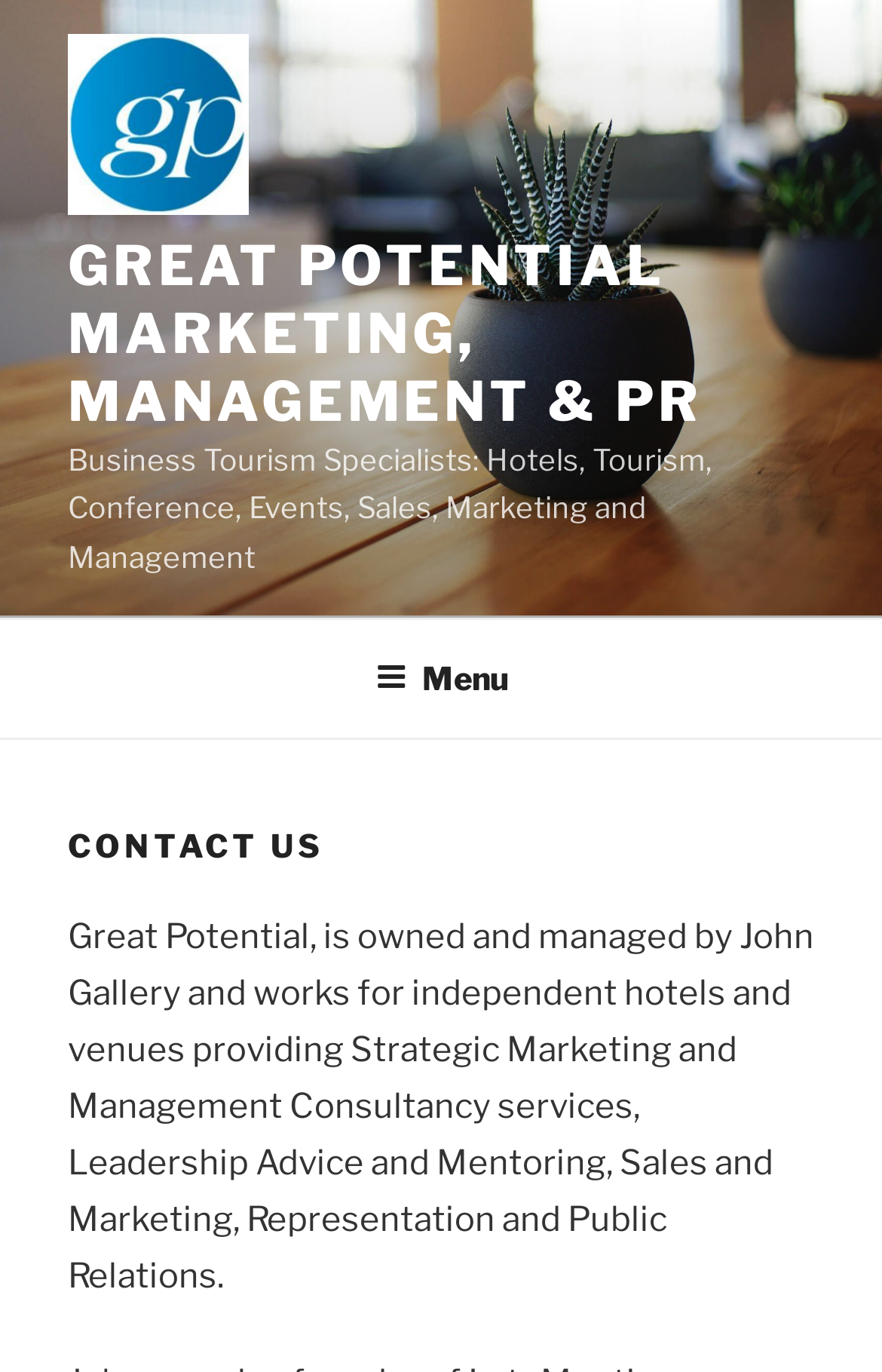Please provide the bounding box coordinates for the UI element as described: "Menu". The coordinates must be four floats between 0 and 1, represented as [left, top, right, bottom].

[0.388, 0.453, 0.612, 0.534]